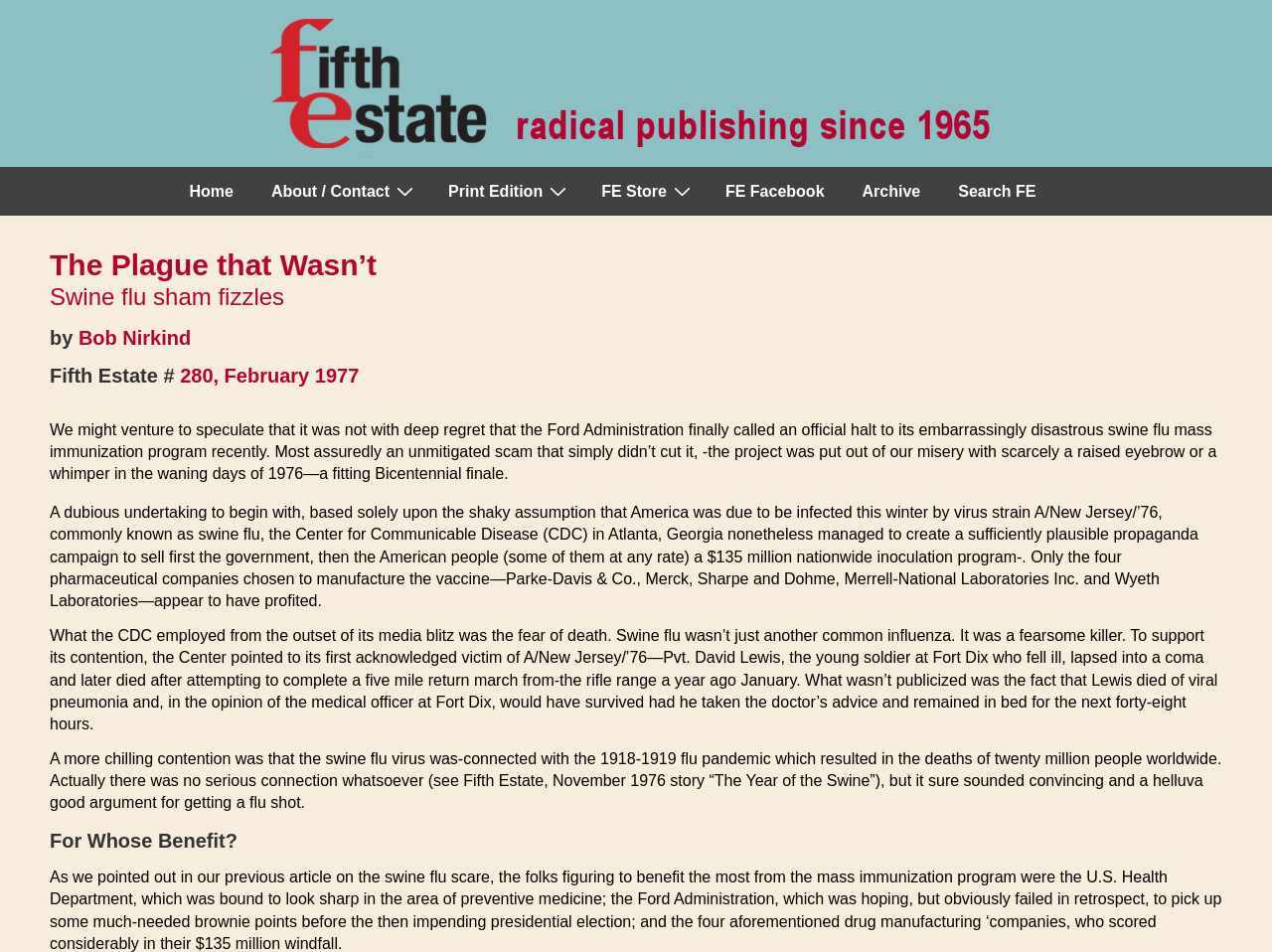Please find the bounding box for the following UI element description. Provide the coordinates in (top-left x, top-left y, bottom-right x, bottom-right y) format, with values between 0 and 1: Home

[0.135, 0.176, 0.198, 0.227]